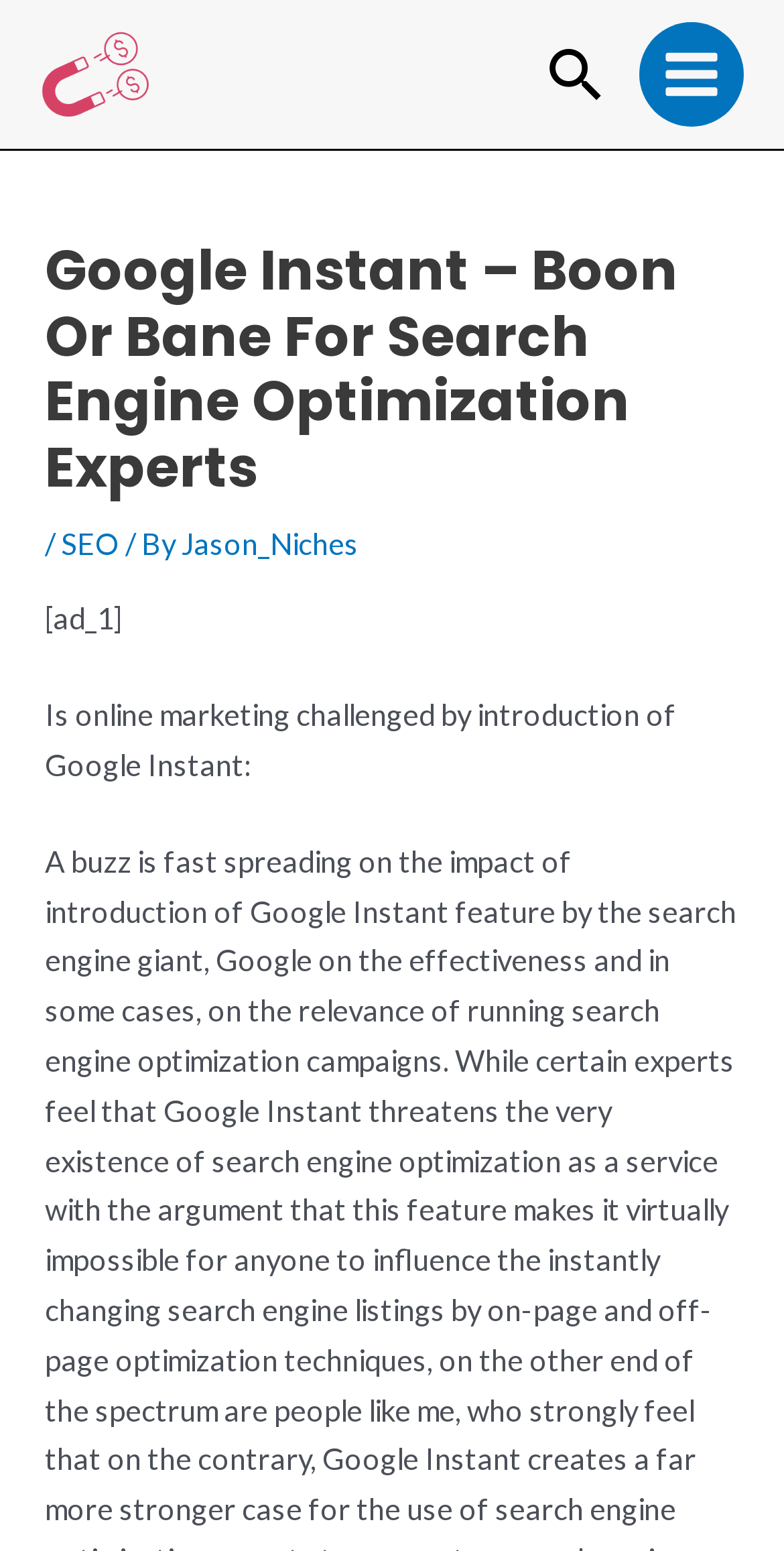Find and generate the main title of the webpage.

Google Instant – Boon Or Bane For Search Engine Optimization Experts